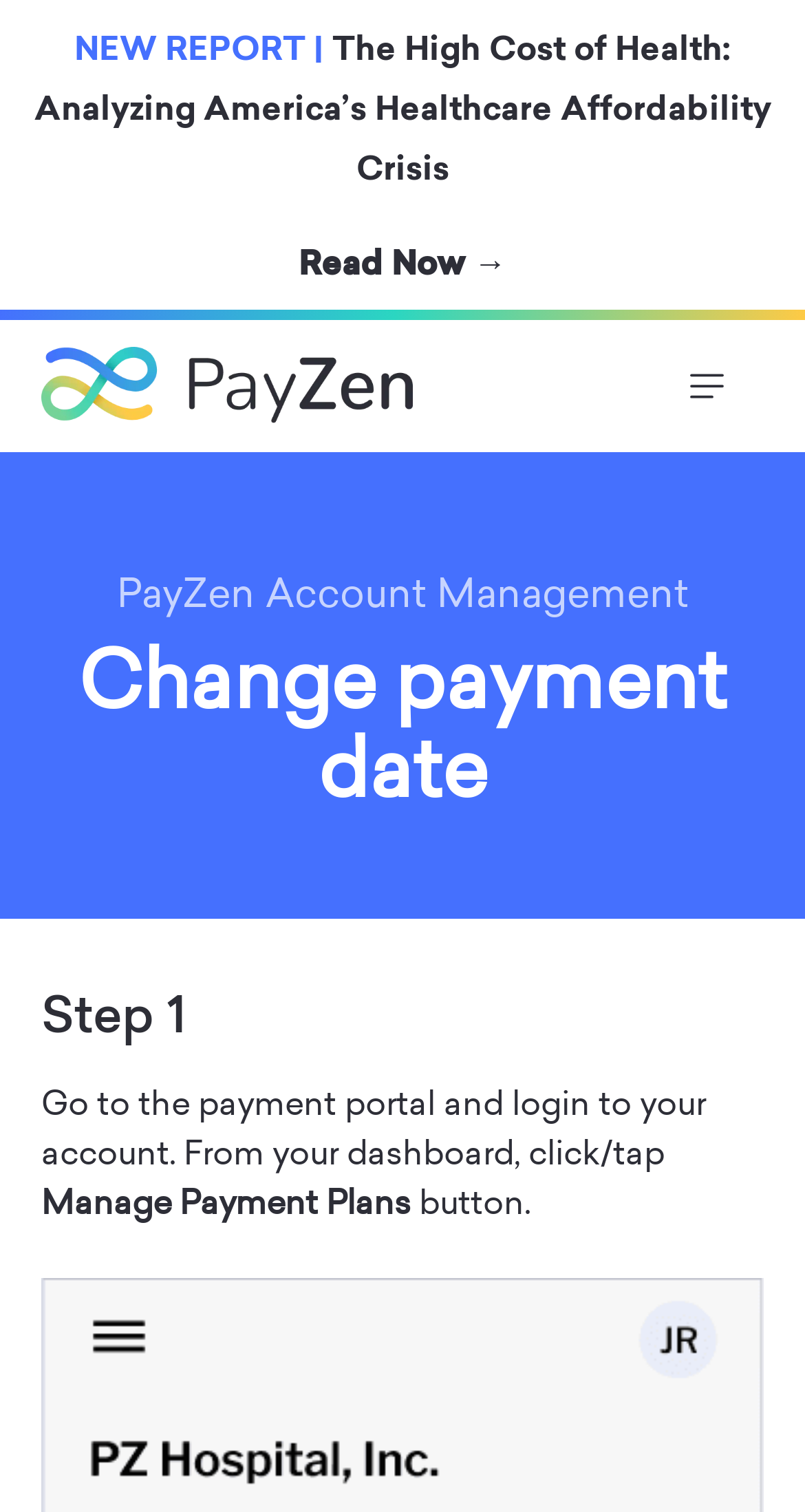Determine the heading of the webpage and extract its text content.

Change payment date